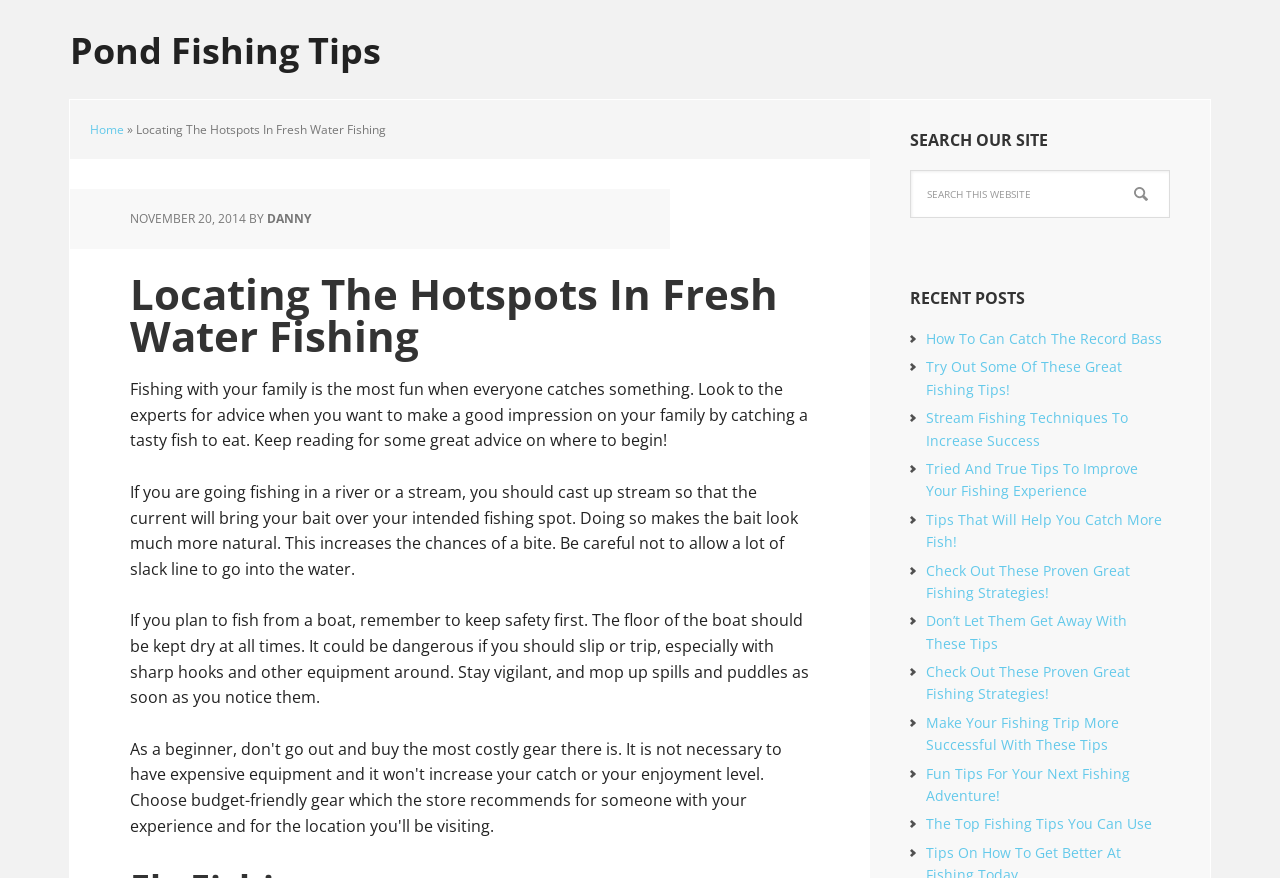Identify the bounding box coordinates of the clickable region to carry out the given instruction: "Click on the link to learn more about stream fishing techniques".

[0.723, 0.465, 0.881, 0.512]